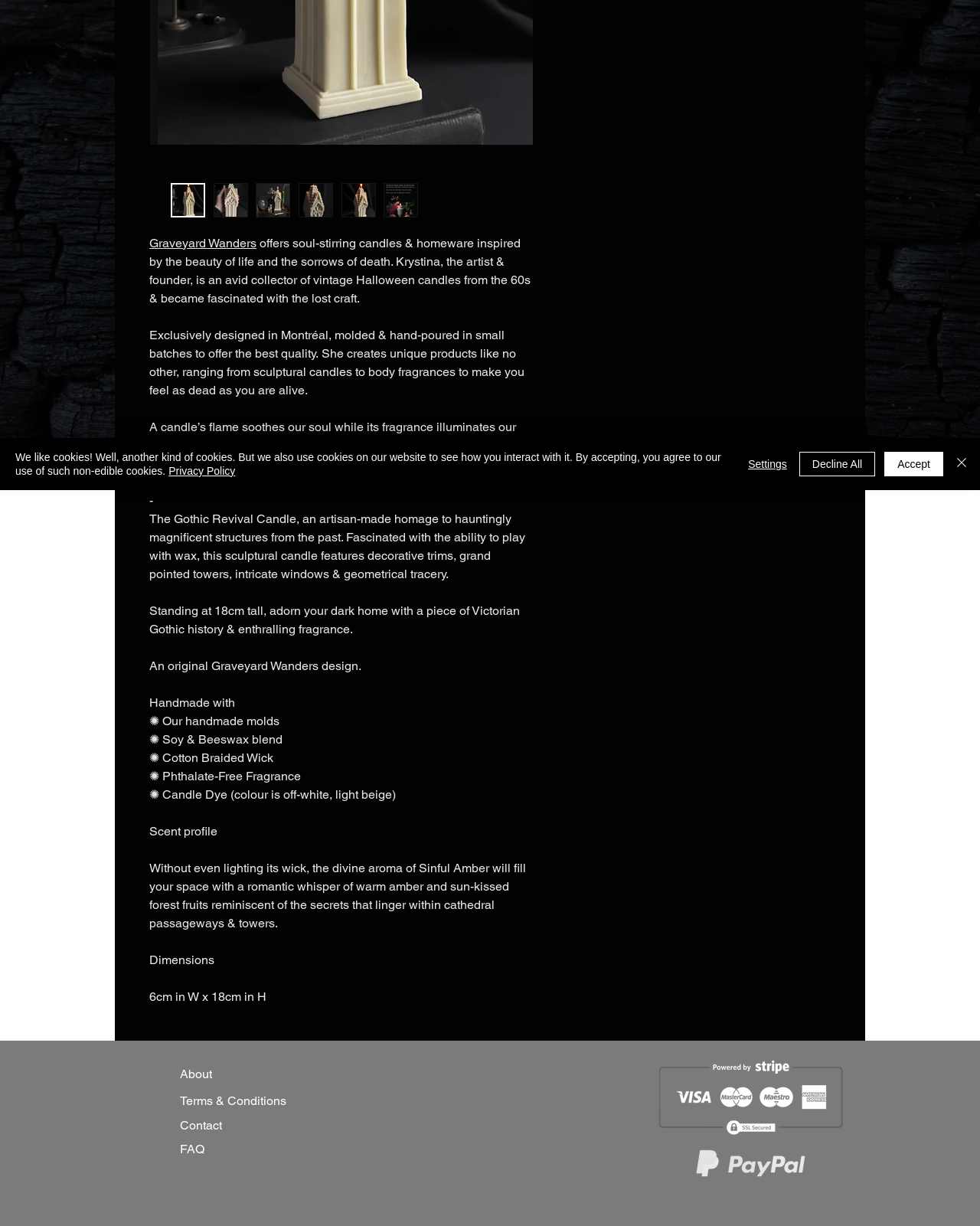Based on the provided description, "Privacy Policy", find the bounding box of the corresponding UI element in the screenshot.

[0.172, 0.379, 0.24, 0.389]